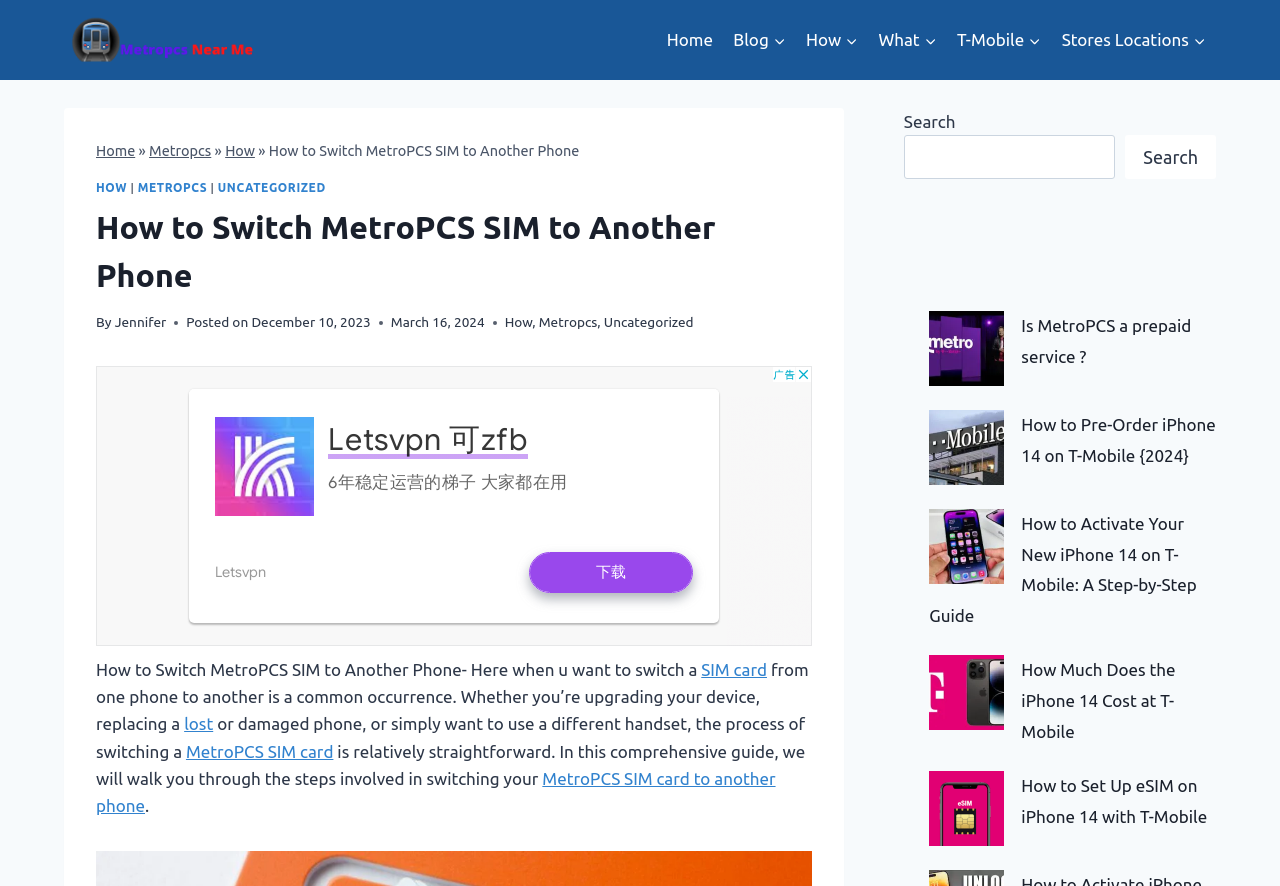Identify the bounding box coordinates for the element you need to click to achieve the following task: "Click on the 'Home' link". Provide the bounding box coordinates as four float numbers between 0 and 1, in the form [left, top, right, bottom].

[0.513, 0.018, 0.565, 0.072]